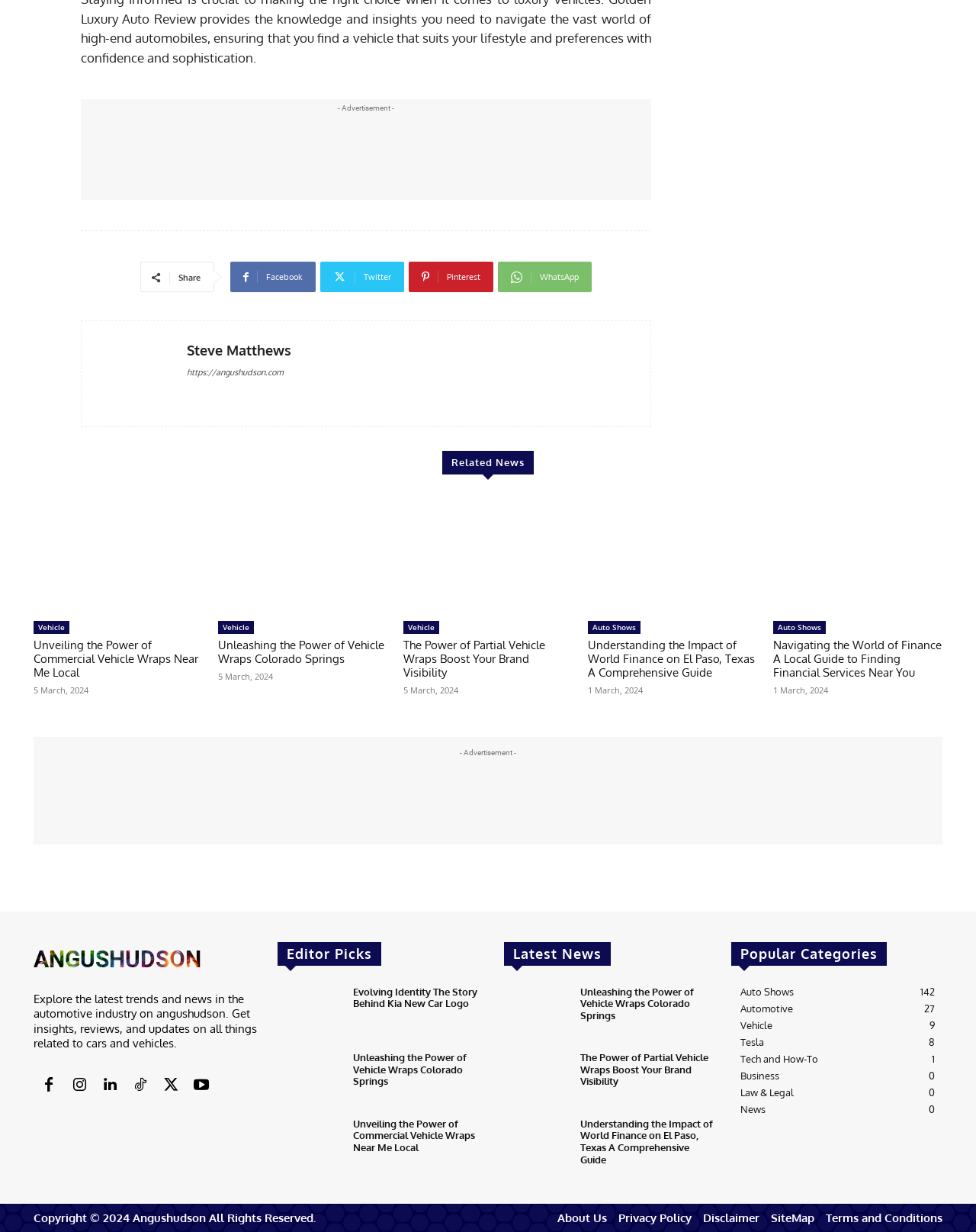Locate the bounding box coordinates of the clickable element to fulfill the following instruction: "Explore the 'Auto Shows' category". Provide the coordinates as four float numbers between 0 and 1 in the format [left, top, right, bottom].

[0.758, 0.8, 0.813, 0.81]